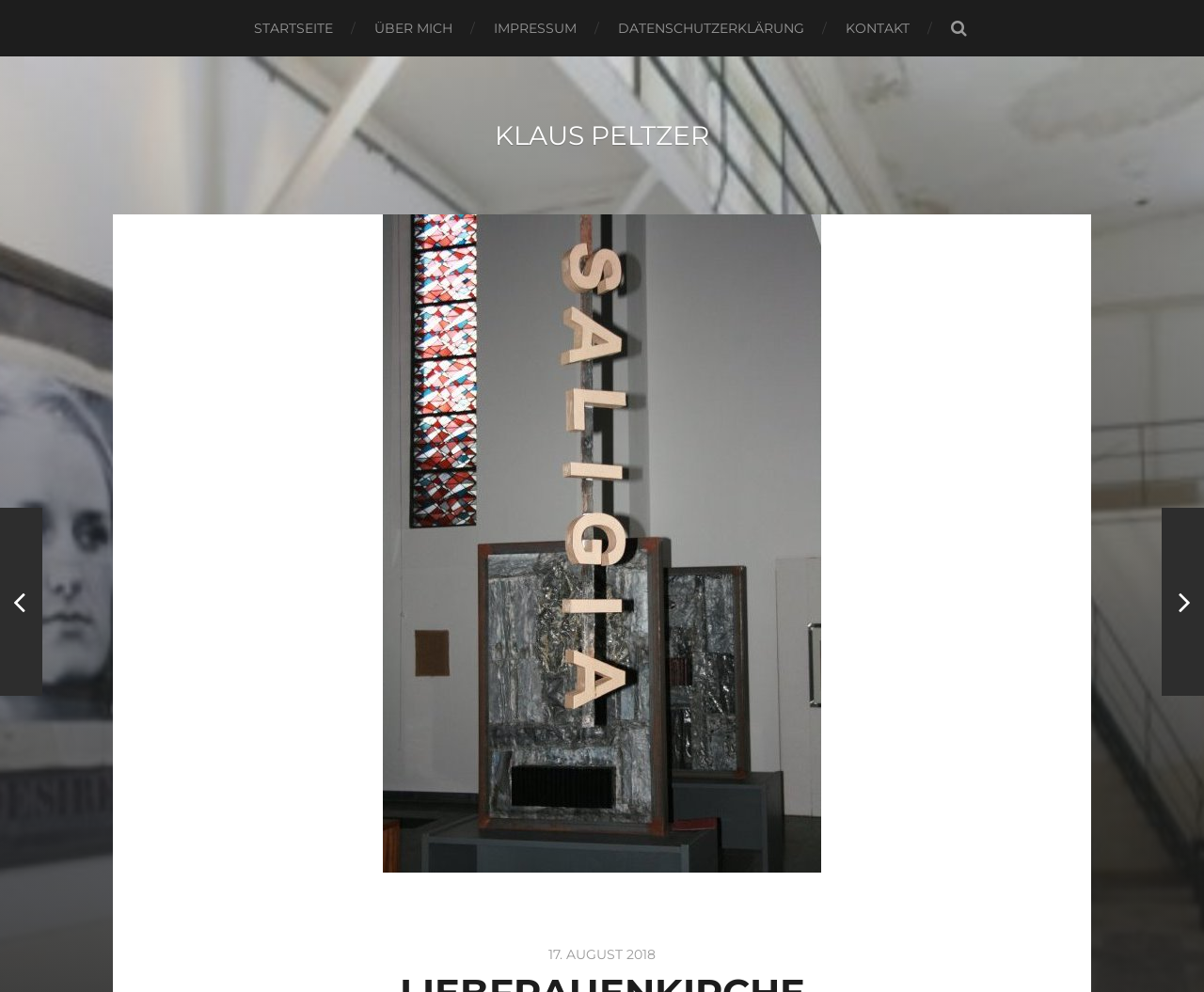Find the bounding box coordinates of the element's region that should be clicked in order to follow the given instruction: "go back to previous post". The coordinates should consist of four float numbers between 0 and 1, i.e., [left, top, right, bottom].

[0.0, 0.512, 0.035, 0.701]